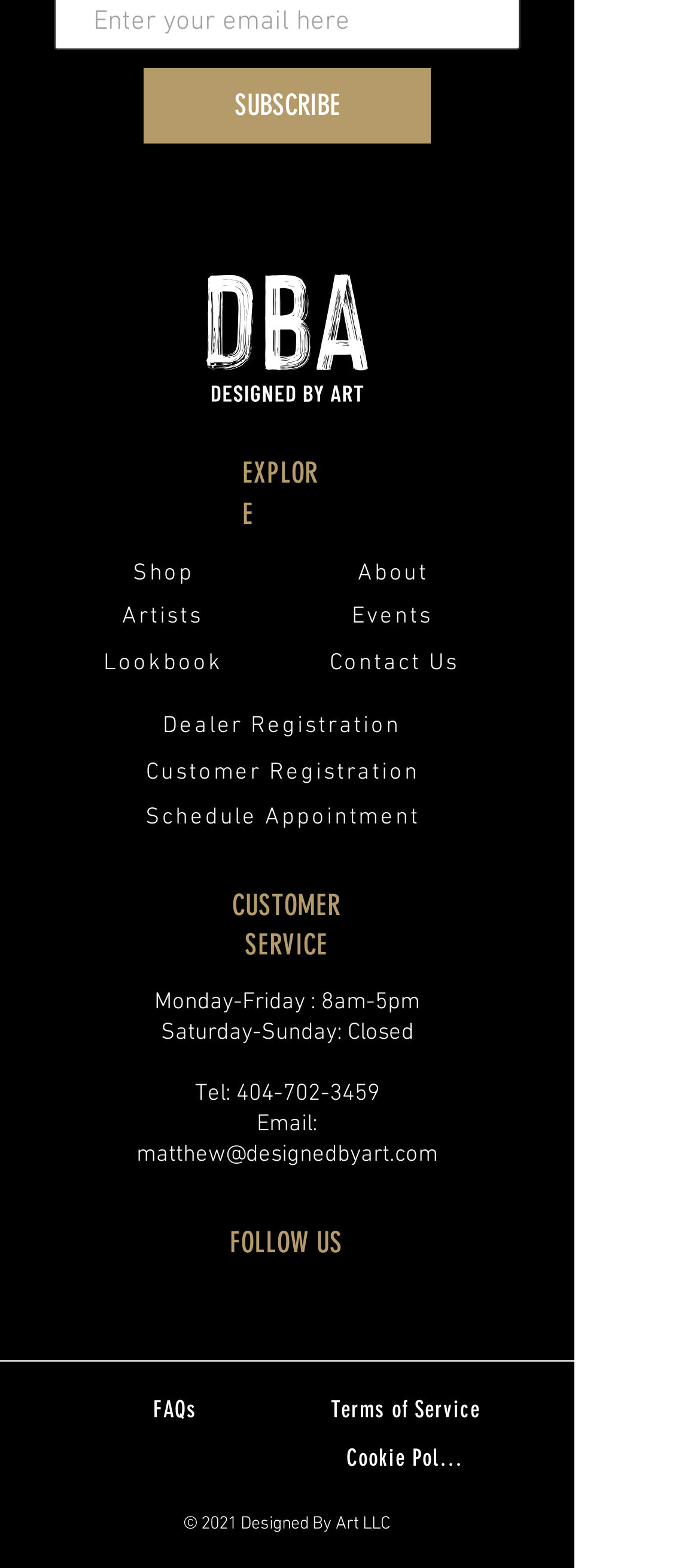From the image, can you give a detailed response to the question below:
What is the company's email address?

I searched for the email address by looking for an 'Email:' label, which led me to a link element with the email address 'matthew@designedbyart.com' next to it, located at the bottom of the webpage, with bounding box coordinates [0.195, 0.727, 0.626, 0.746].